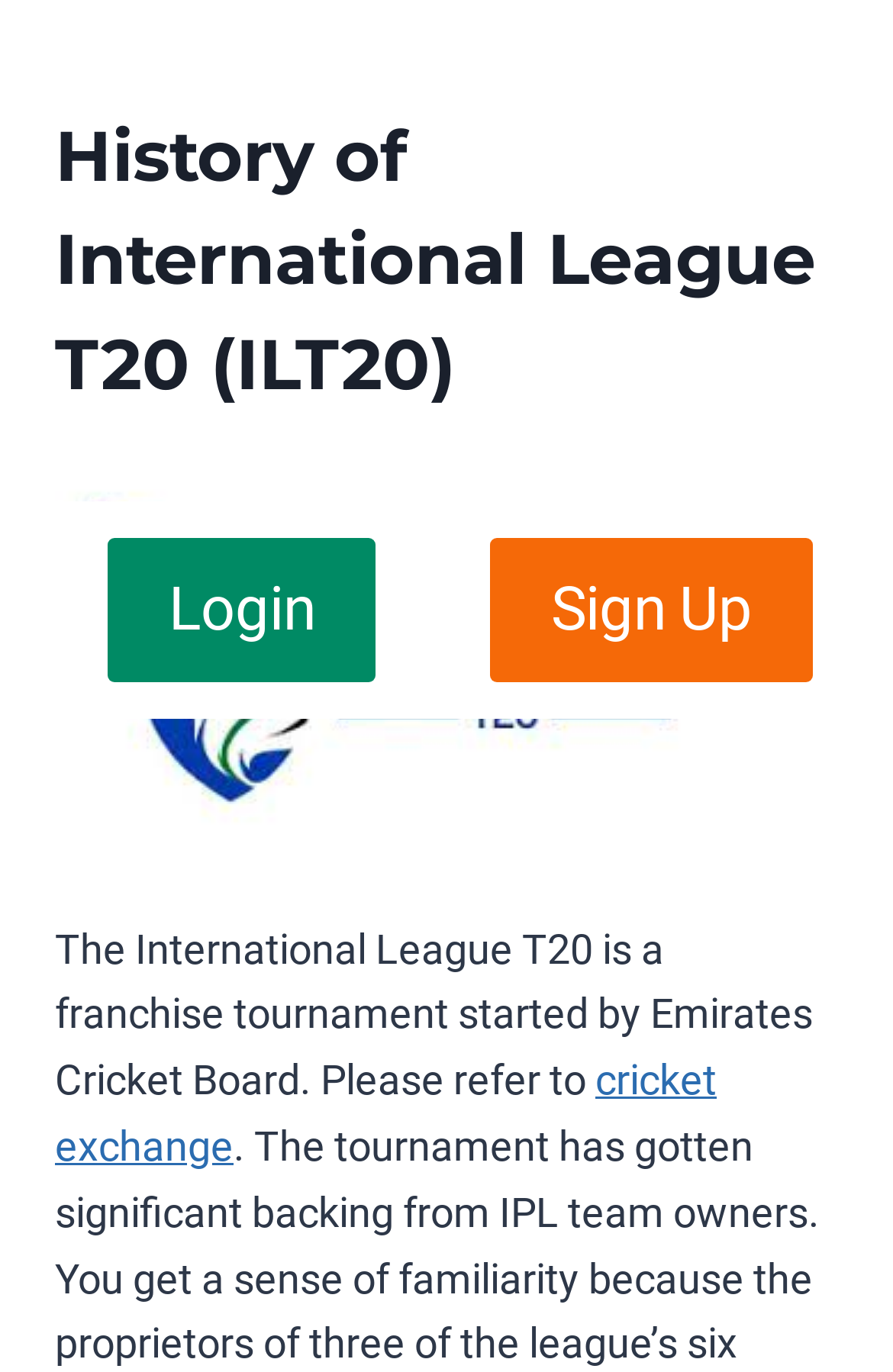Based on the element description cricket exchange, identify the bounding box coordinates for the UI element. The coordinates should be in the format (top-left x, top-left y, bottom-right x, bottom-right y) and within the 0 to 1 range.

[0.062, 0.769, 0.803, 0.852]